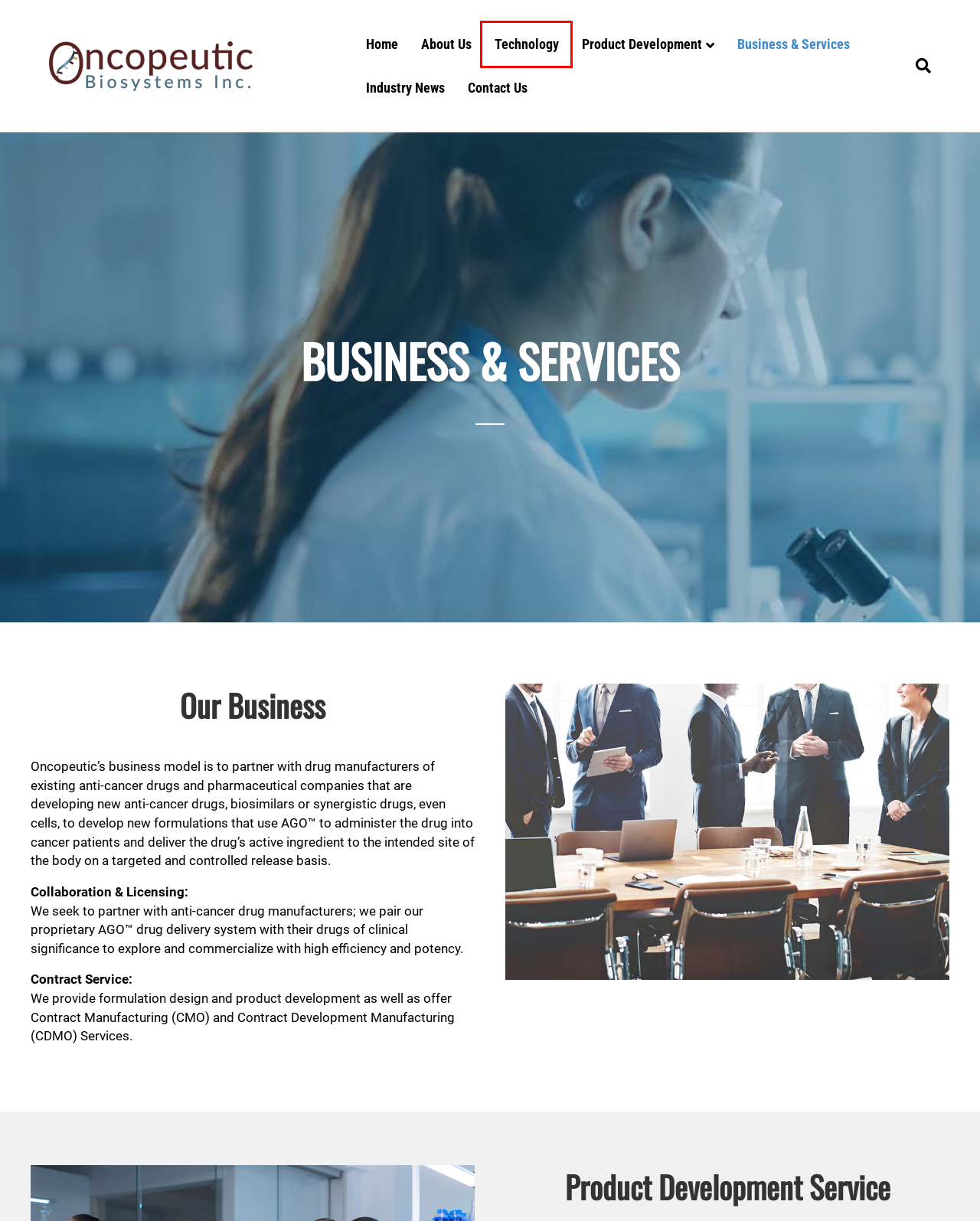After examining the screenshot of a webpage with a red bounding box, choose the most accurate webpage description that corresponds to the new page after clicking the element inside the red box. Here are the candidates:
A. Drug Delivery – Oncopeutic
B. Industry News – Oncopeutic
C. 首页 - 加拿大网站建设
D. Technology – Oncopeutic
E. Contact Us – Oncopeutic
F. About Us – Oncopeutic
G. Oncopeutic
H. Drug Design – Oncopeutic

D